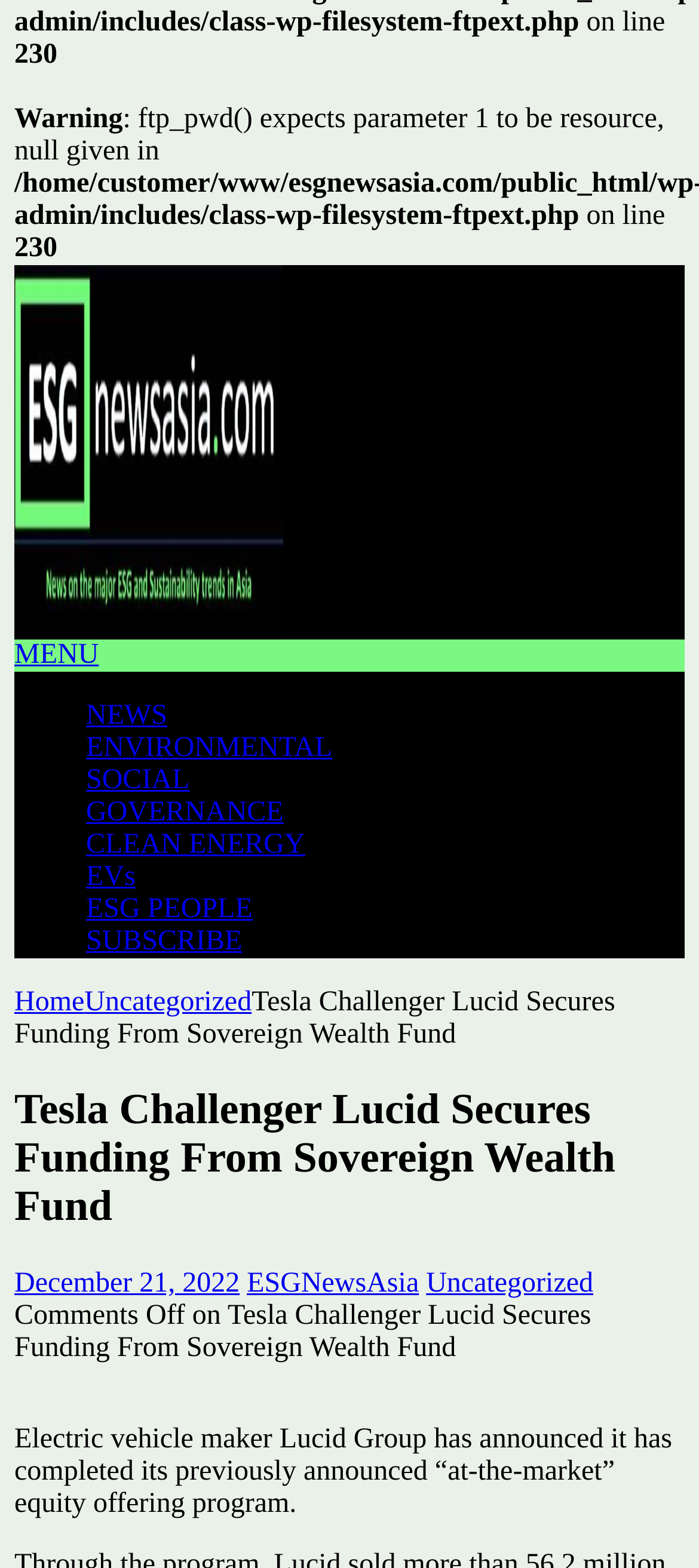Locate the bounding box coordinates of the clickable region necessary to complete the following instruction: "Click on Featured Events". Provide the coordinates in the format of four float numbers between 0 and 1, i.e., [left, top, right, bottom].

None